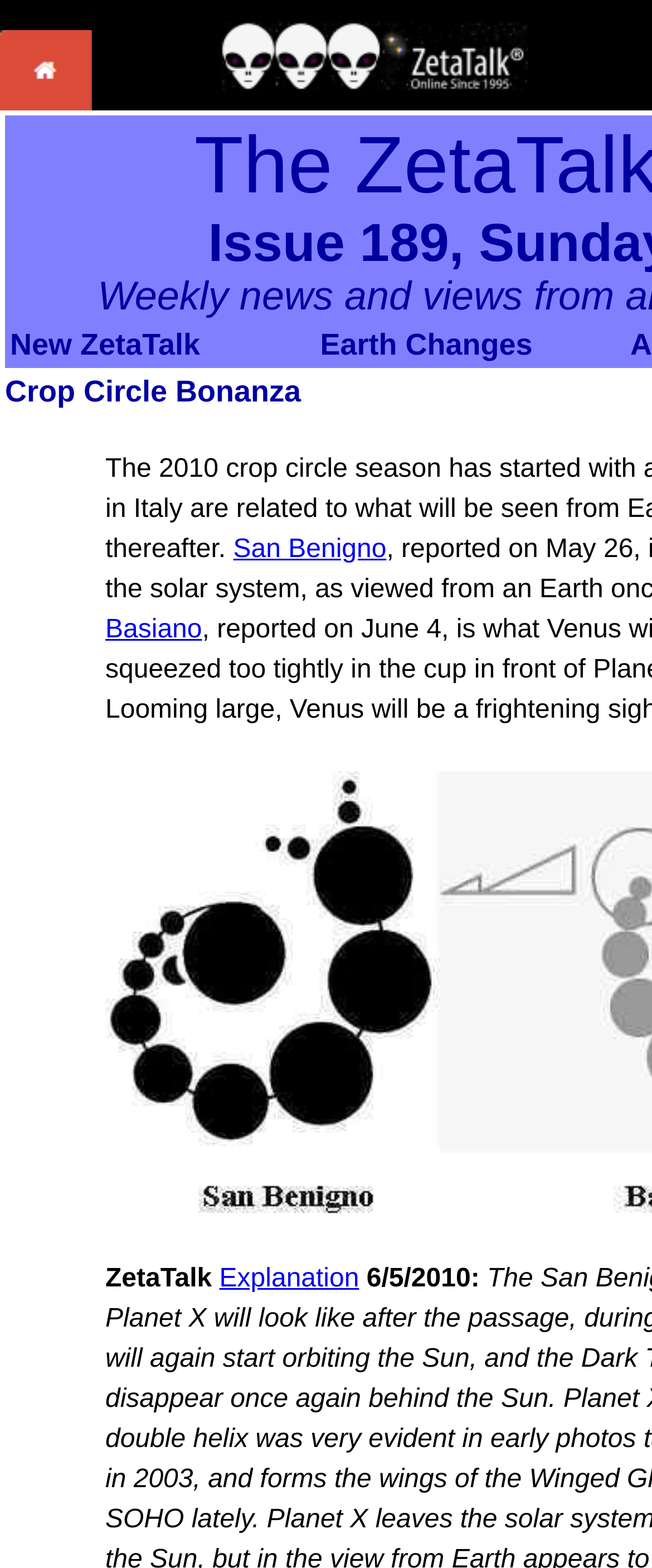Using the given description, provide the bounding box coordinates formatted as (top-left x, top-left y, bottom-right x, bottom-right y), with all values being floating point numbers between 0 and 1. Description: Explanation

[0.336, 0.807, 0.551, 0.825]